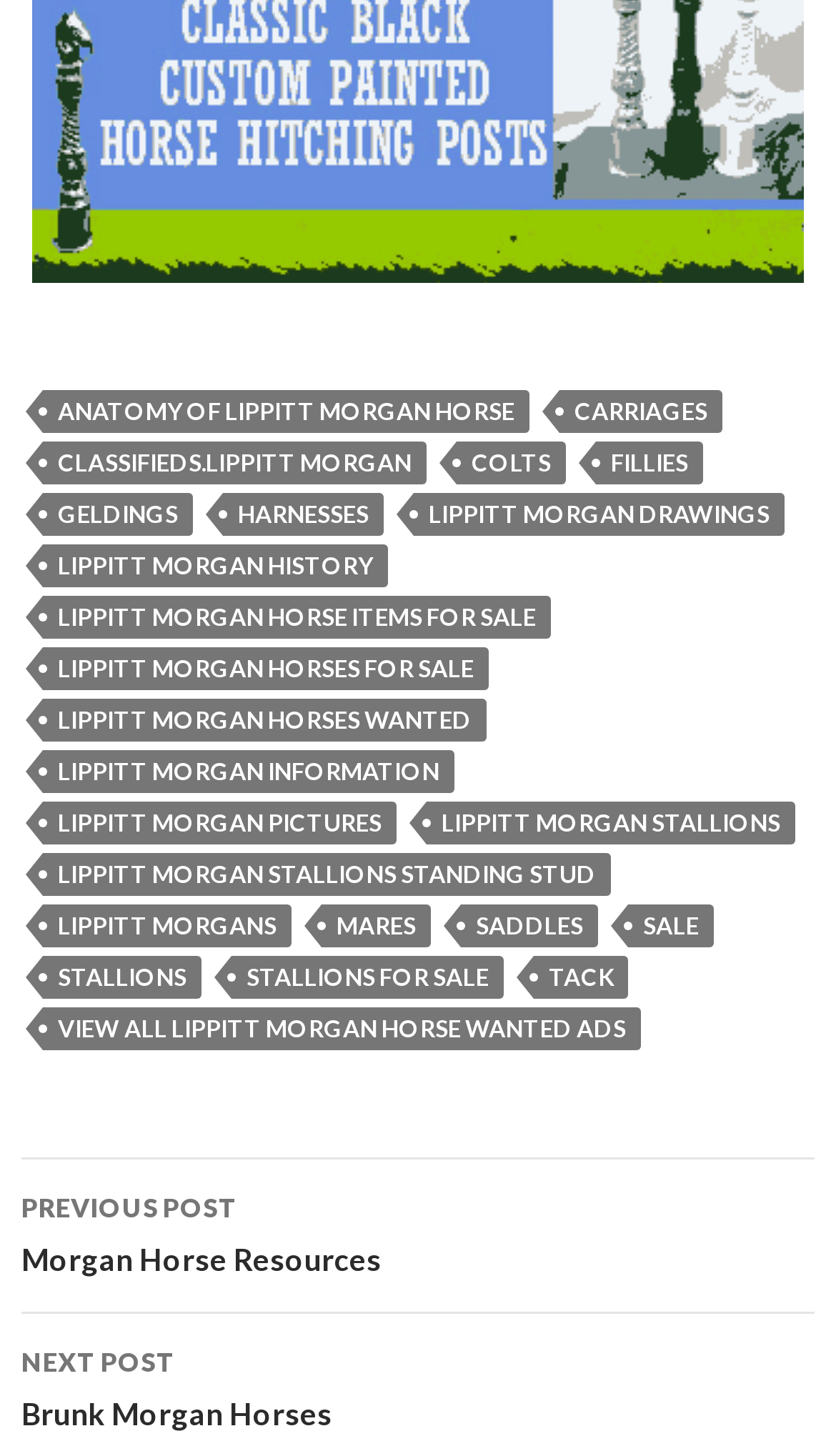Pinpoint the bounding box coordinates of the element that must be clicked to accomplish the following instruction: "Explore horse hitches". The coordinates should be in the format of four float numbers between 0 and 1, i.e., [left, top, right, bottom].

[0.038, 0.042, 0.962, 0.07]